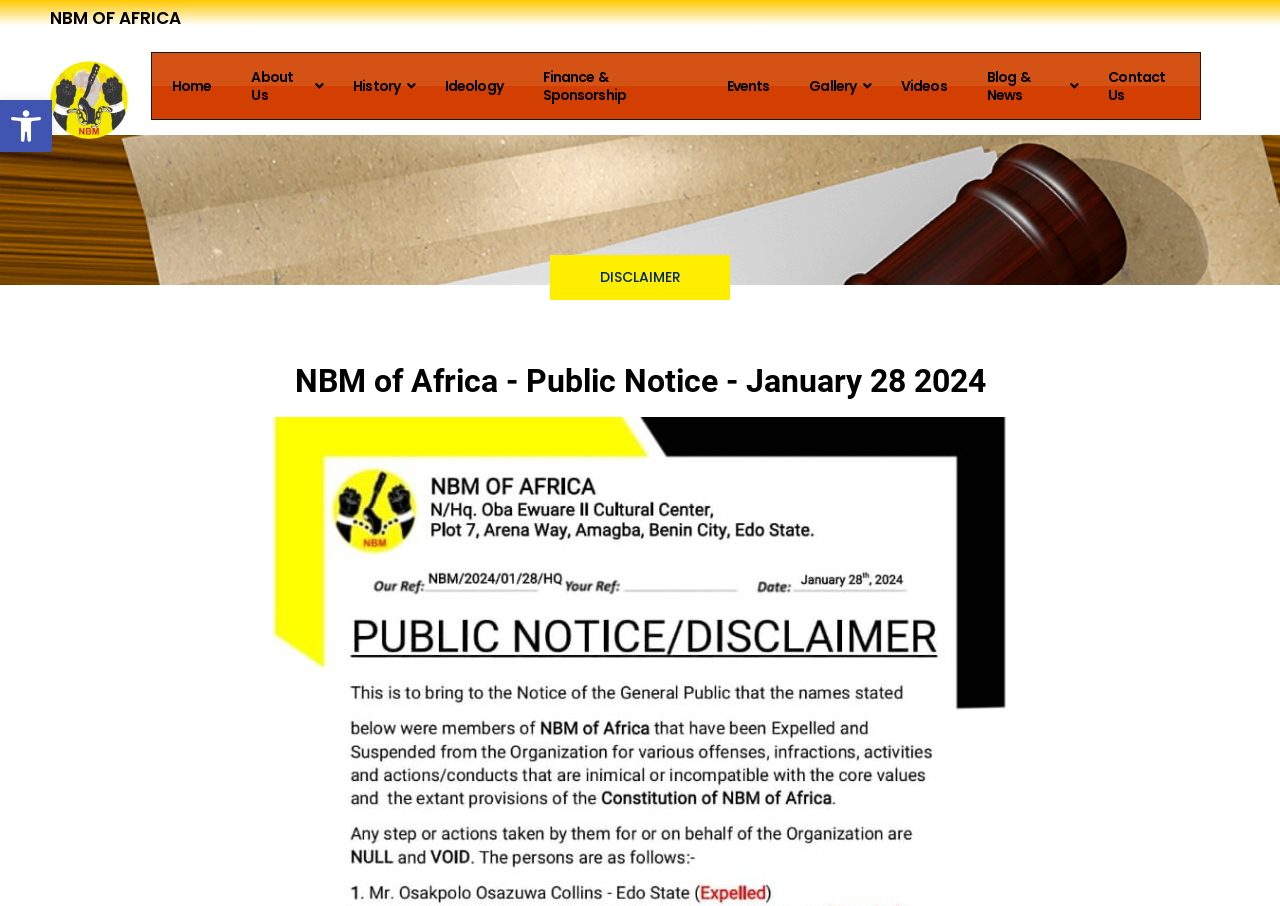Craft a detailed narrative of the webpage's structure and content.

The webpage is about NBM of Africa, with a prominent heading "NBM OF AFRICA" at the top. Below this heading, there is a row of links, including "Home", "About Us", "History", "Ideology", "Finance & Sponsorship", "Events", "Gallery", "Videos", "Blog & News", and "Contact Us". These links are positioned horizontally, with "Home" on the left and "Contact Us" on the right.

On the top-left corner, there is a button labeled "Open toolbar Accessibility Tools" with an accompanying image of "Accessibility Tools". 

Further down the page, there is a section with a heading "NBM of Africa - Public Notice - January 28 2024", which suggests that the page may contain public notices or announcements from NBM of Africa. 

Additionally, there is a "DISCLAIMER" section, positioned below the row of links, which may contain important information or warnings related to the content on the page.